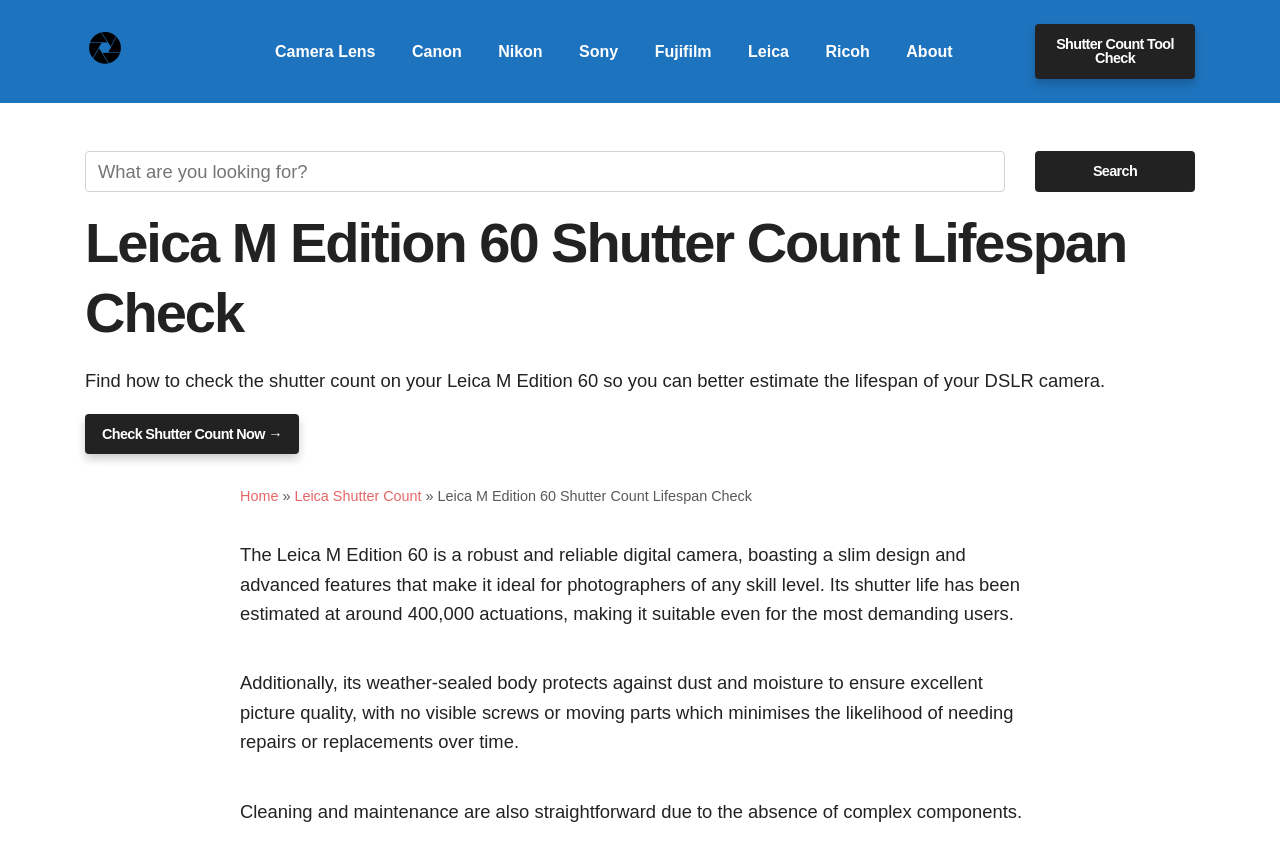Based on the visual content of the image, answer the question thoroughly: What is the design feature of Leica M Edition 60 that minimizes the likelihood of repairs?

According to the webpage, the Leica M Edition 60 has a design feature that minimizes the likelihood of repairs or replacements over time, which is the absence of visible screws or moving parts.